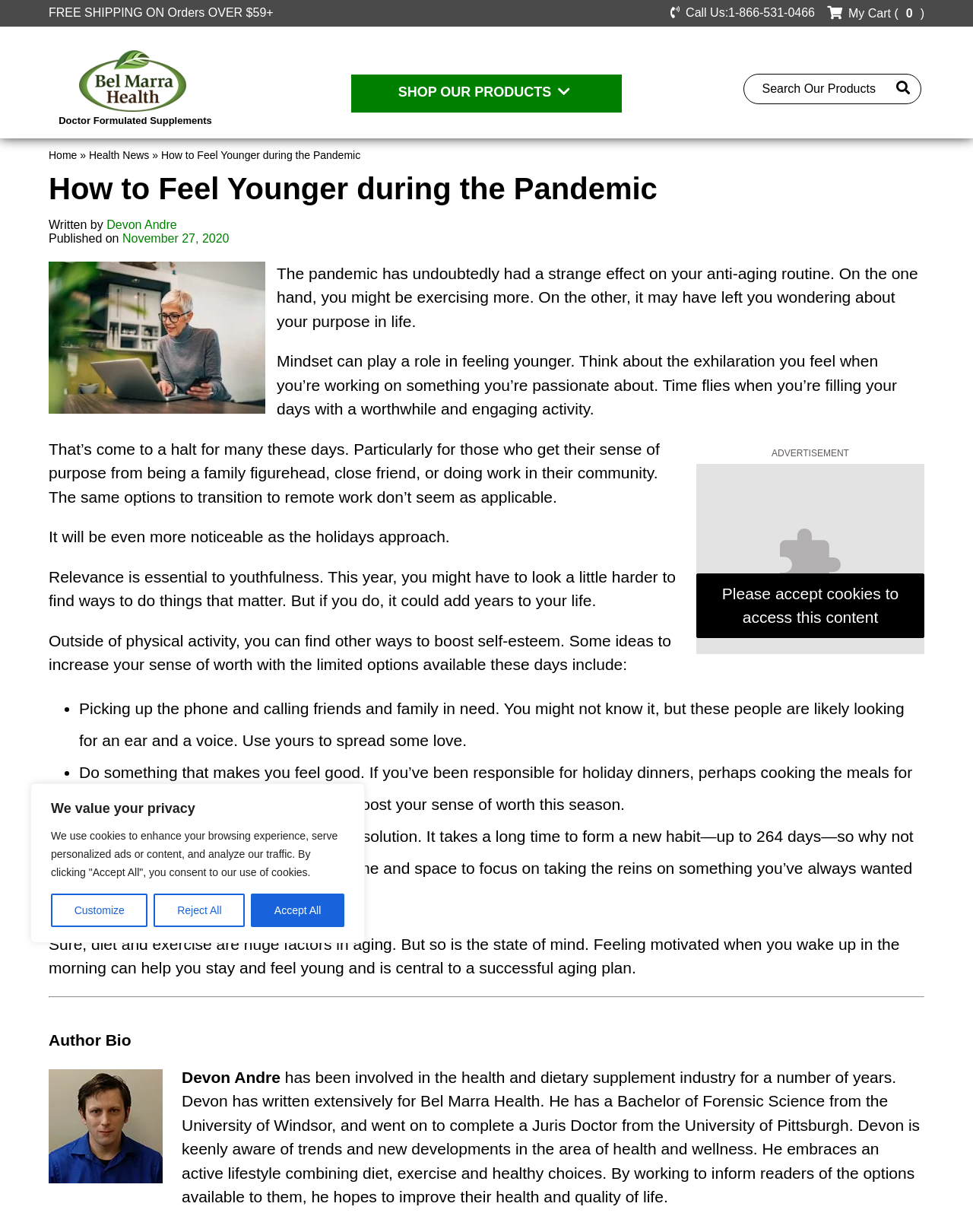What is the significance of mindset in aging?
Please provide a single word or phrase answer based on the image.

It plays a role in feeling younger